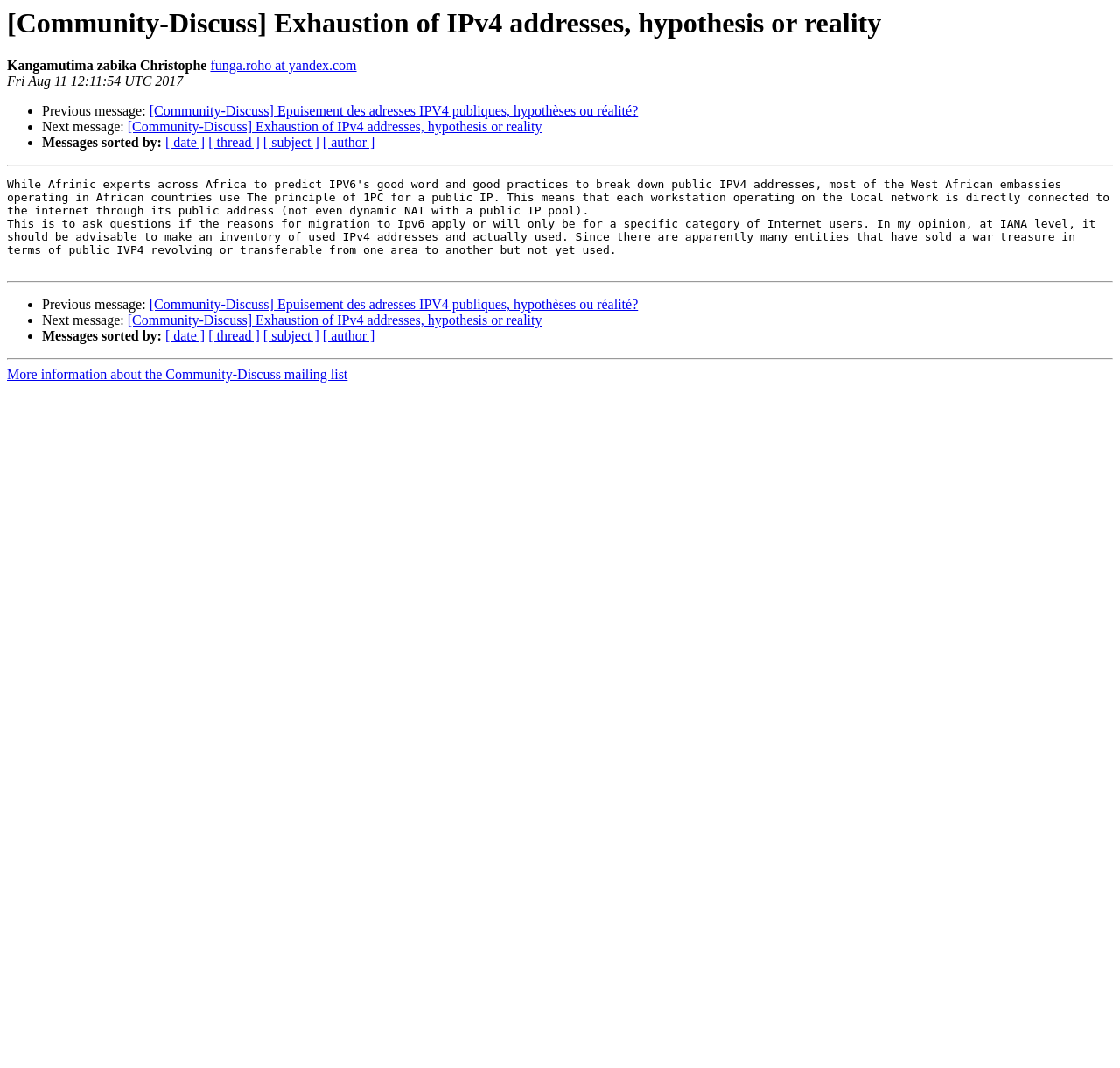Determine the main headline from the webpage and extract its text.

[Community-Discuss] Exhaustion of IPv4 addresses, hypothesis or reality